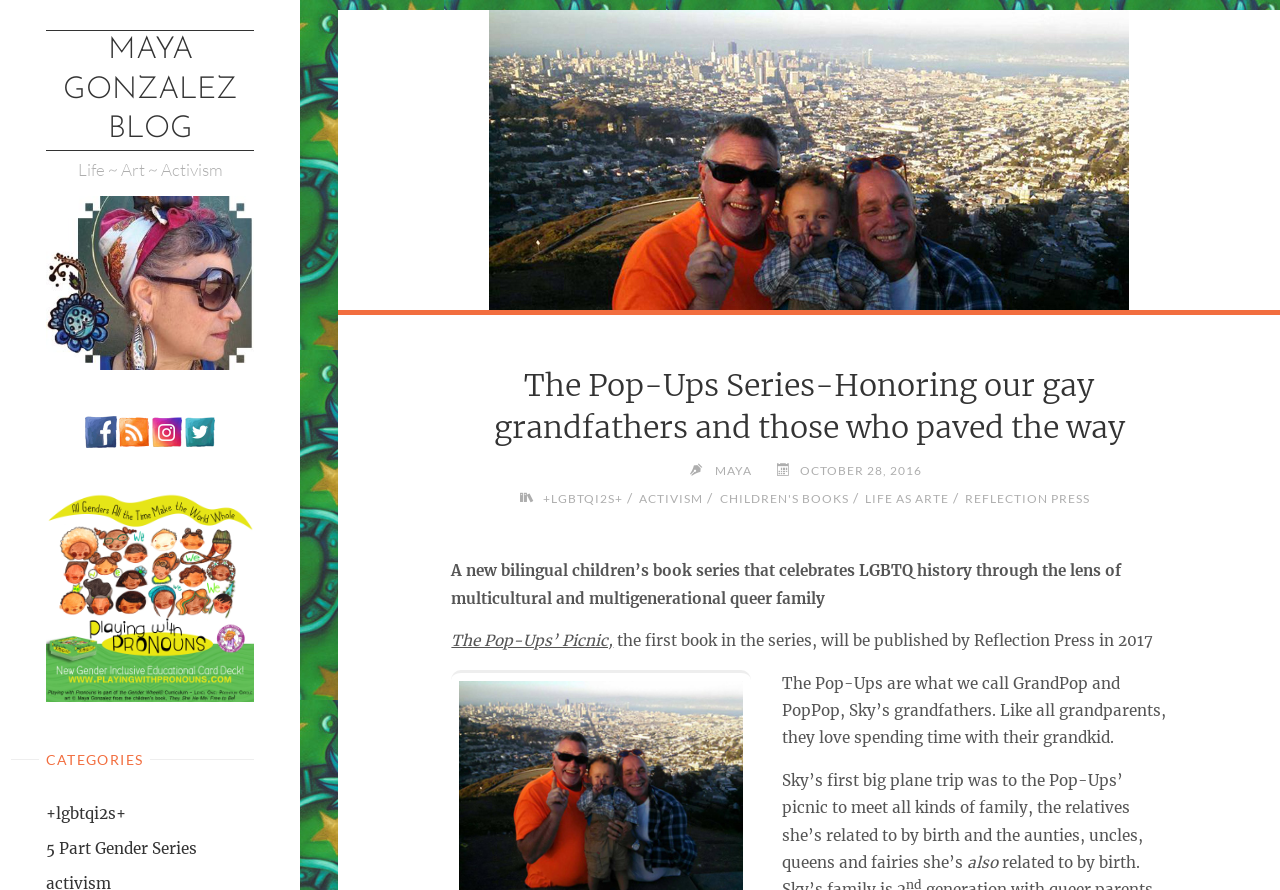Find and specify the bounding box coordinates that correspond to the clickable region for the instruction: "Check Facebook page".

[0.066, 0.473, 0.091, 0.494]